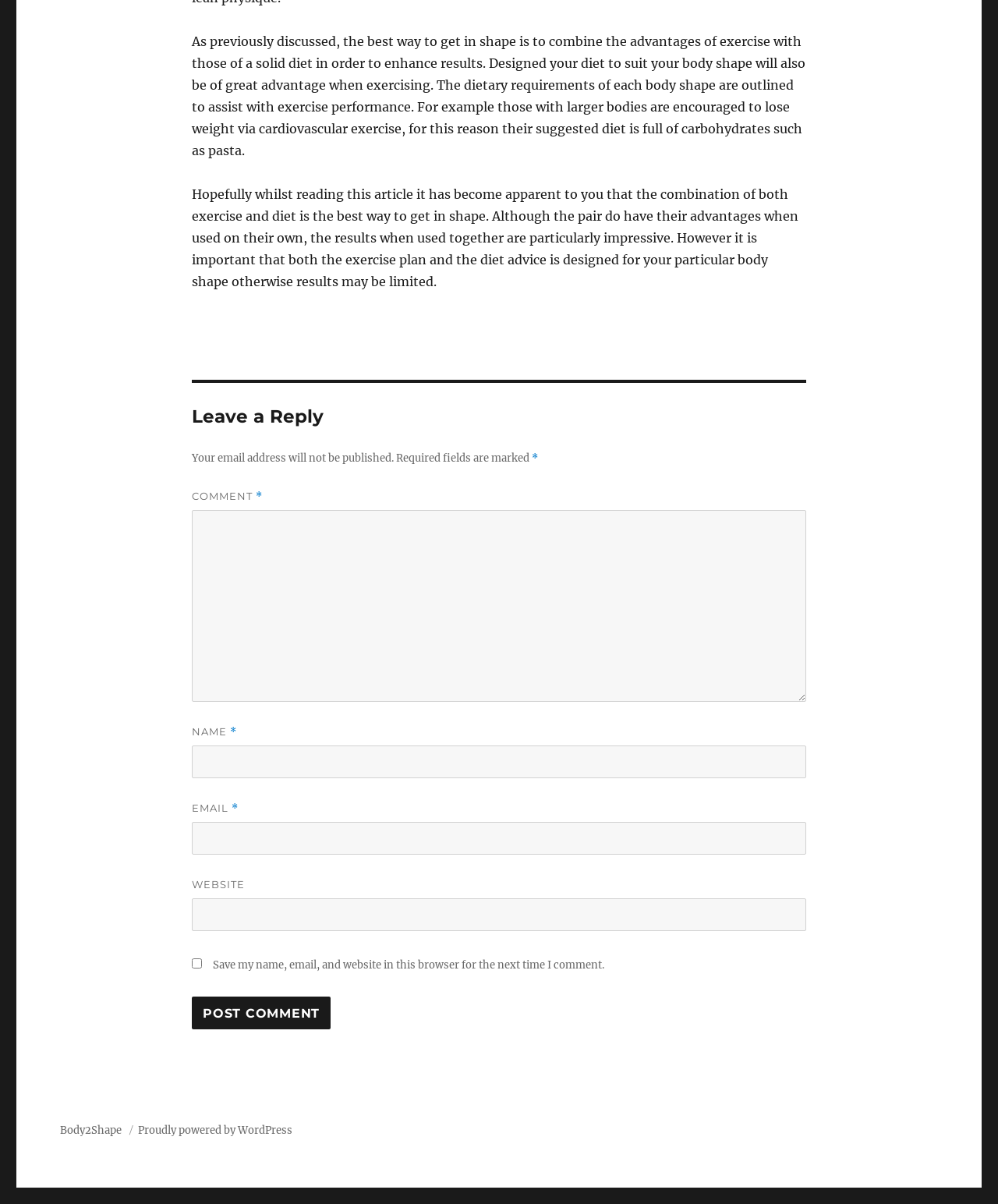What is the main topic of this article?
Give a one-word or short-phrase answer derived from the screenshot.

Exercise and diet